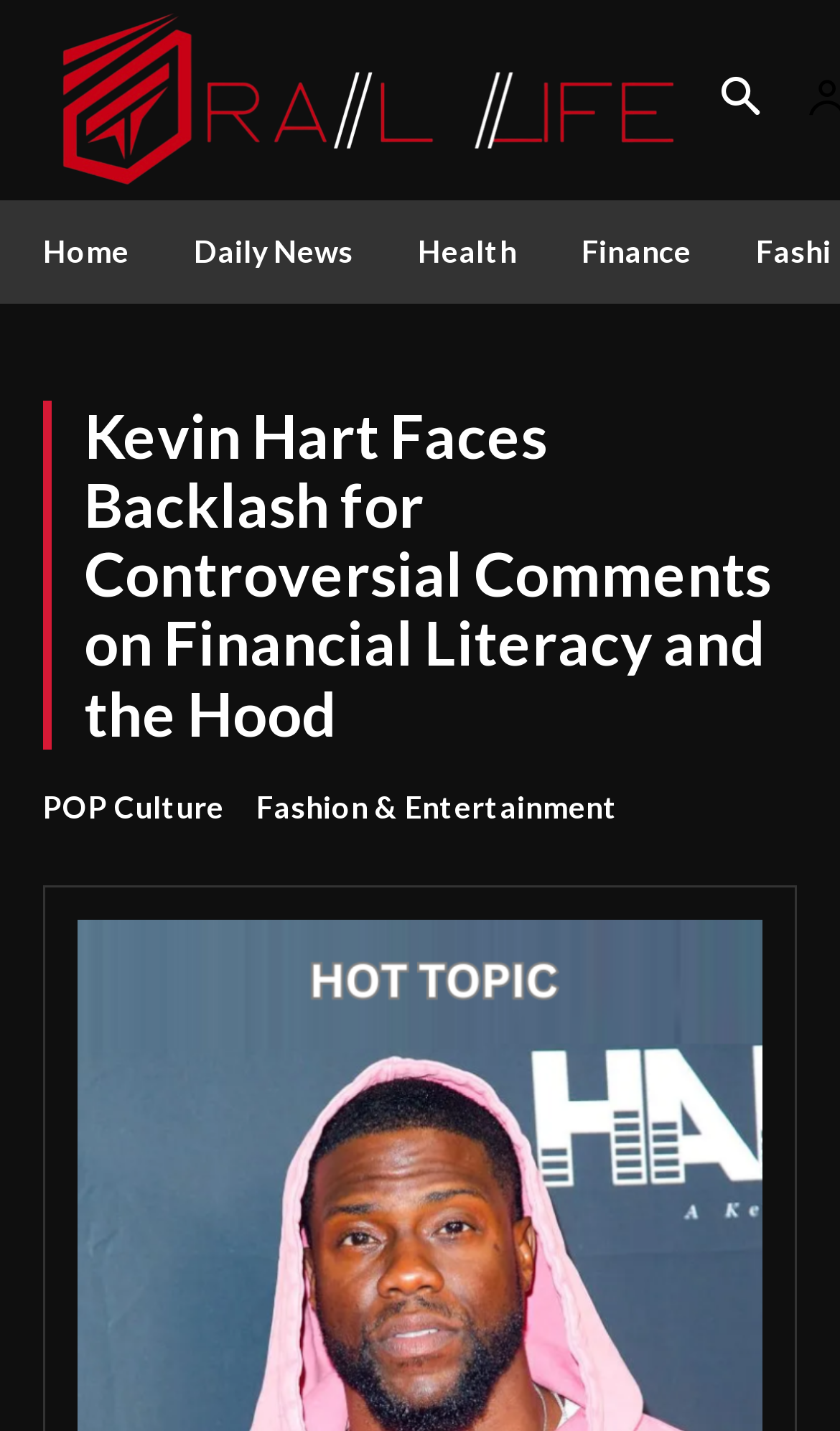Find the bounding box coordinates for the UI element whose description is: "Fashion & Entertainment". The coordinates should be four float numbers between 0 and 1, in the format [left, top, right, bottom].

[0.305, 0.549, 0.736, 0.578]